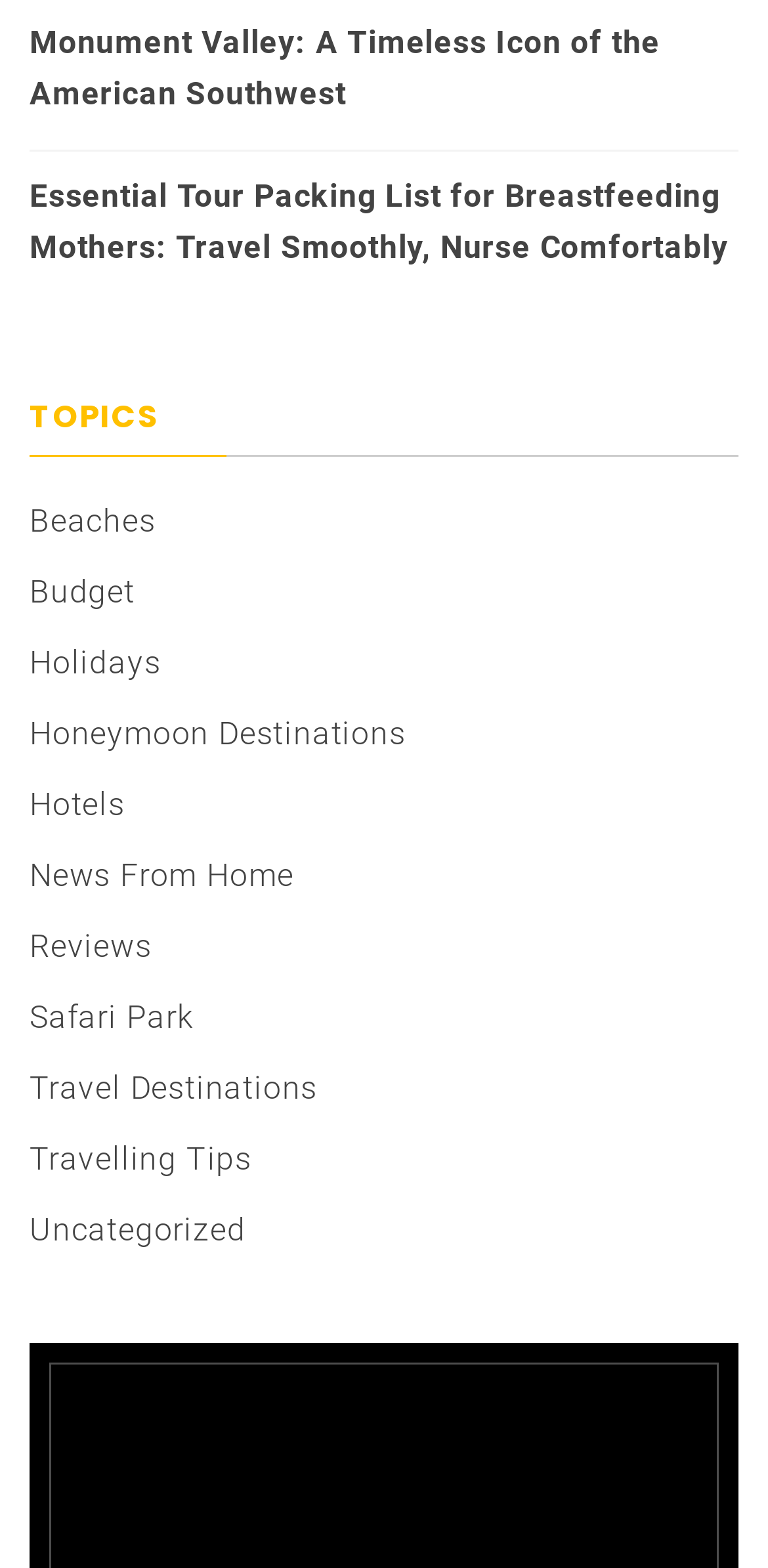What is the last topic listed?
Please respond to the question thoroughly and include all relevant details.

I looked at the links under the 'TOPICS' heading and found that the last one is 'Uncategorized'.